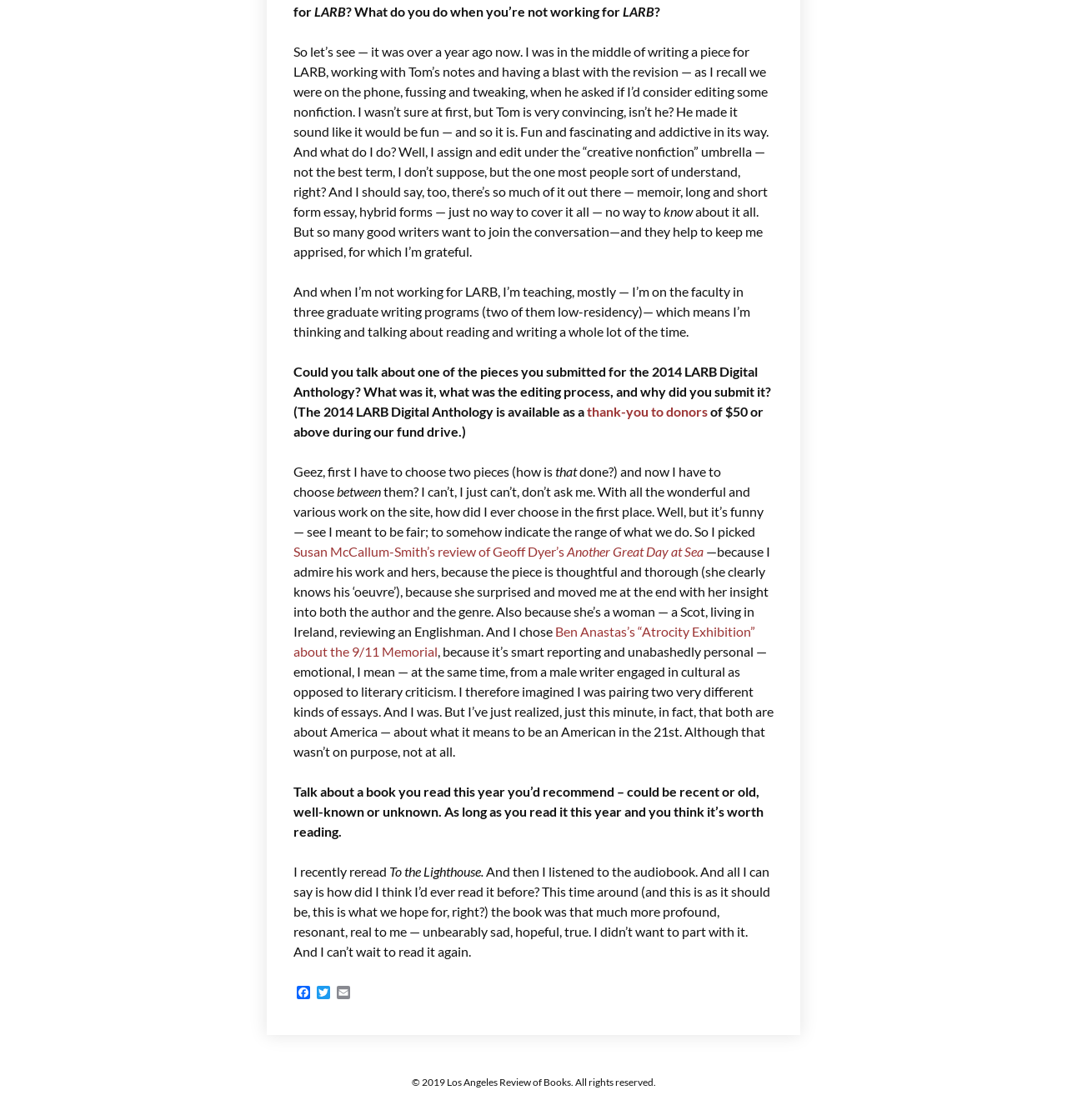What social media platforms are available at the bottom of the page?
By examining the image, provide a one-word or phrase answer.

Facebook, Twitter, Email